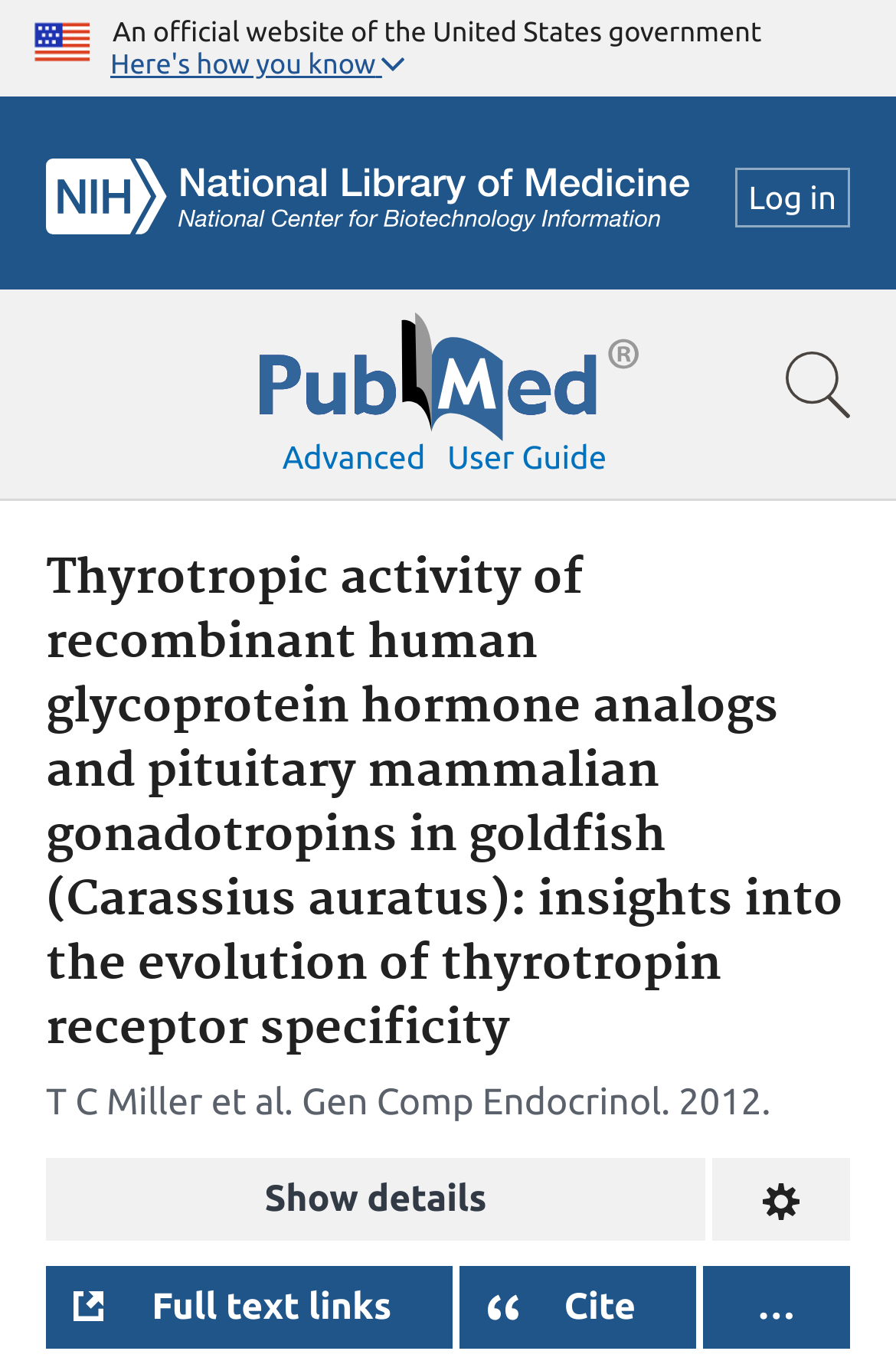What is the name of the government website?
Look at the image and respond to the question as thoroughly as possible.

I inferred this answer by looking at the top header section of the webpage, where it says 'An official website of the United States government'.